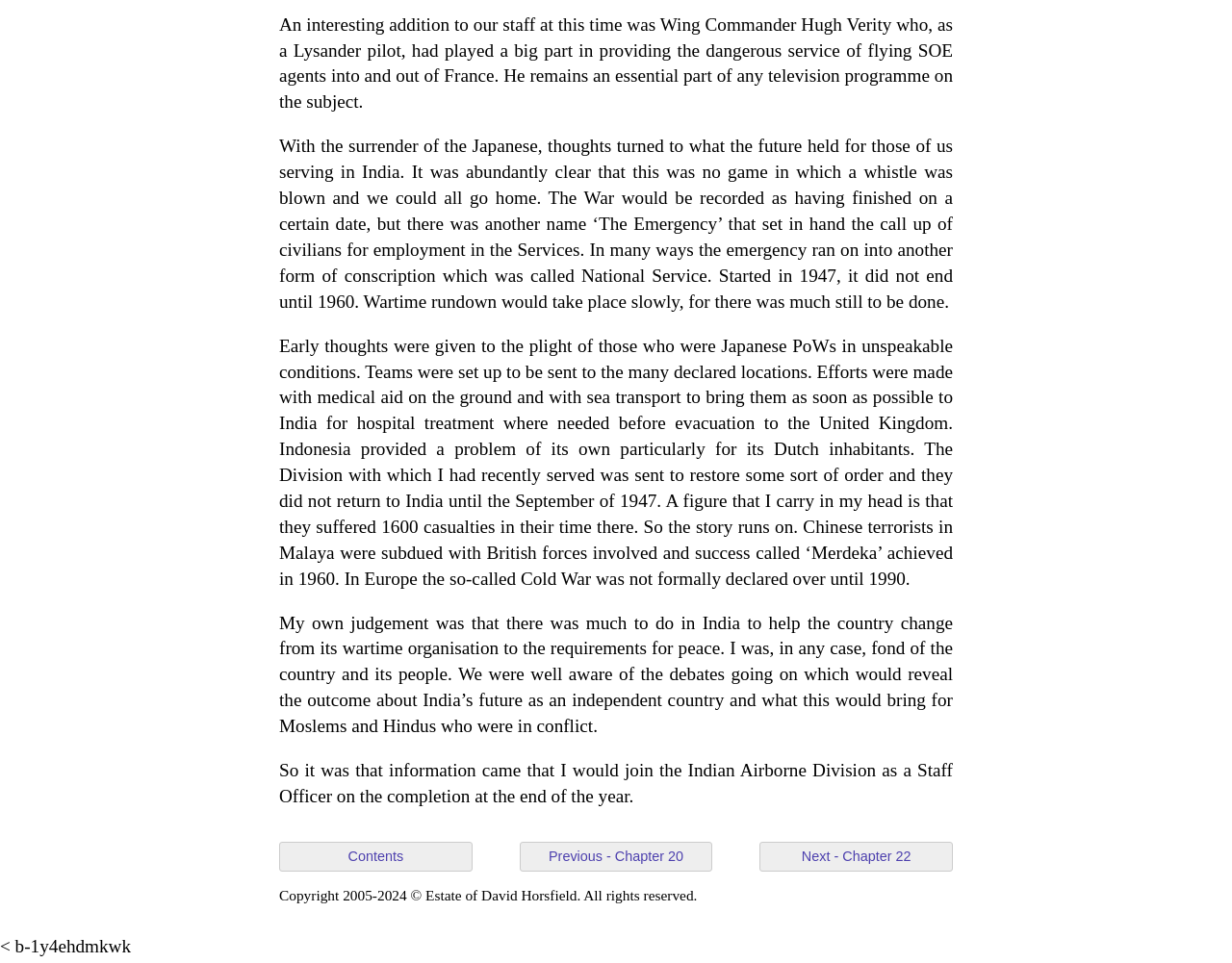What is the name of the division mentioned in the text?
Please respond to the question with a detailed and thorough explanation.

The text mentions that the author would join the Indian Airborne Division as a Staff Officer, indicating that this is the name of the specific division being referred to.